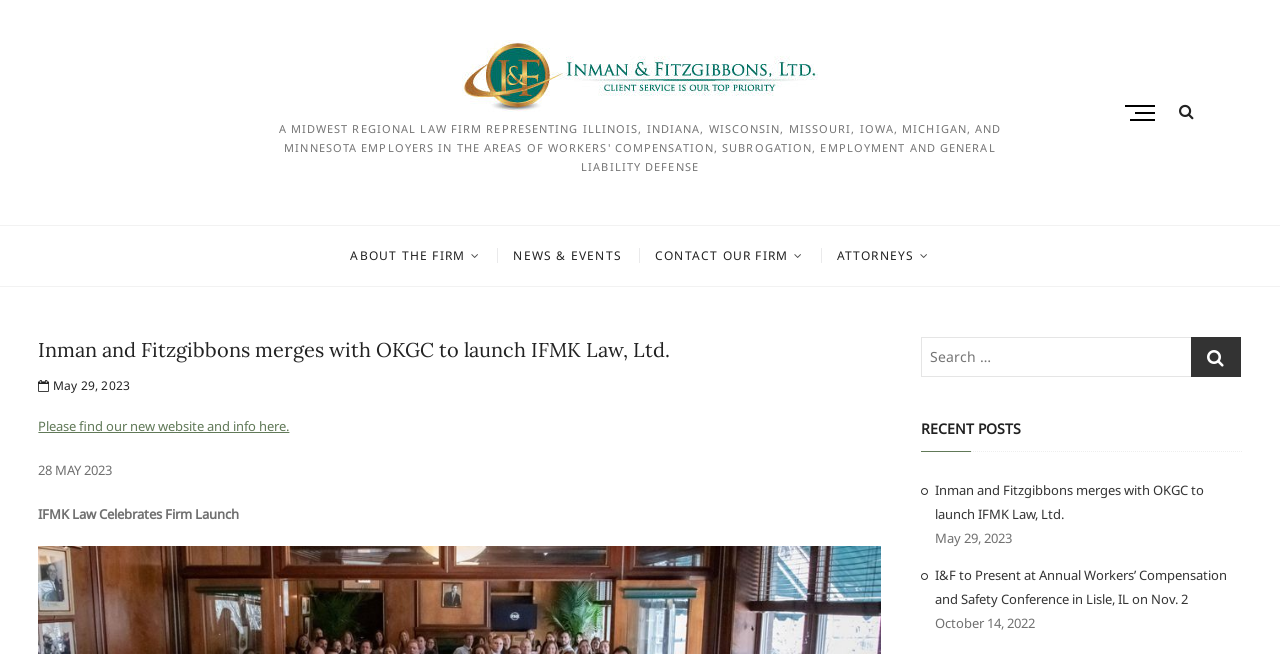What is the purpose of the button with the '' icon?
Identify the answer in the screenshot and reply with a single word or phrase.

Search button